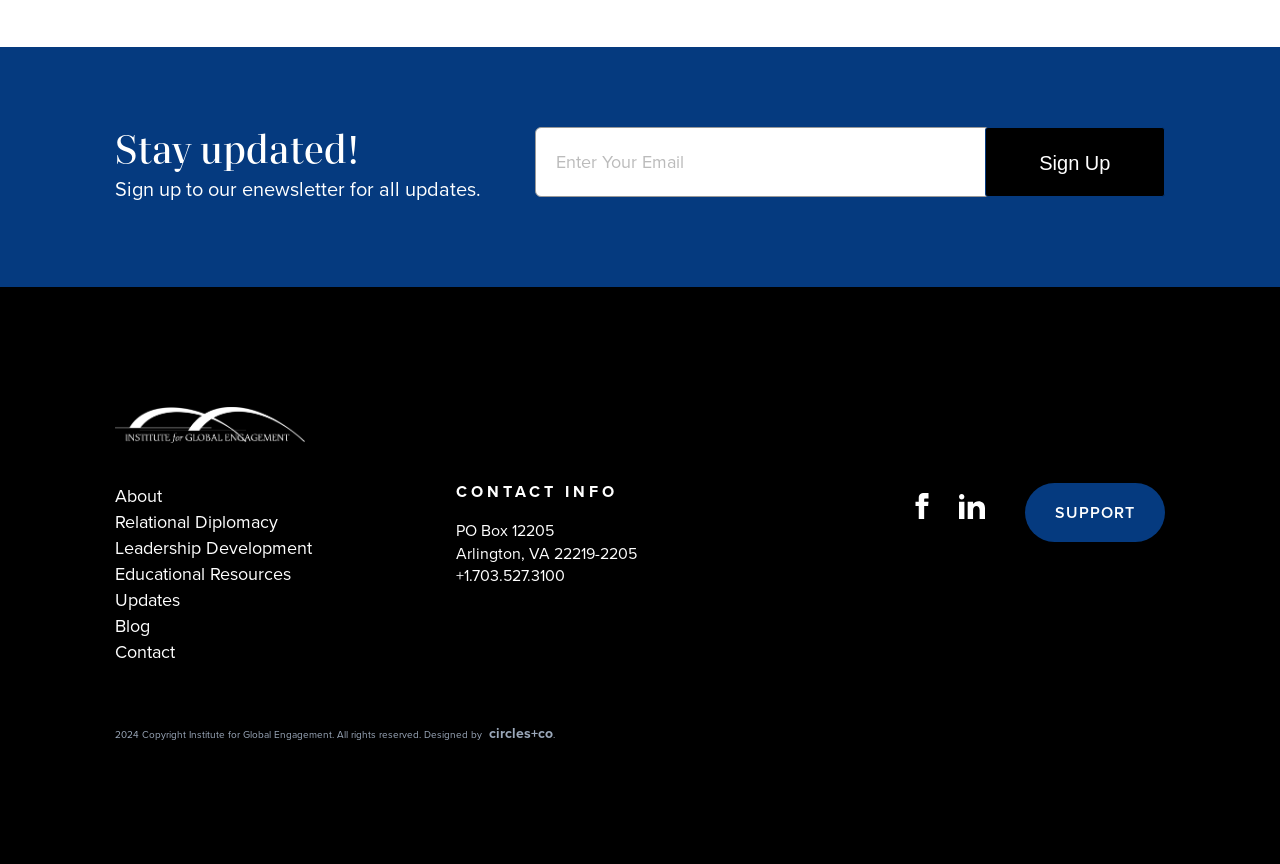Please identify the bounding box coordinates of the element that needs to be clicked to execute the following command: "Contact the Institute". Provide the bounding box using four float numbers between 0 and 1, formatted as [left, top, right, bottom].

[0.09, 0.739, 0.137, 0.769]